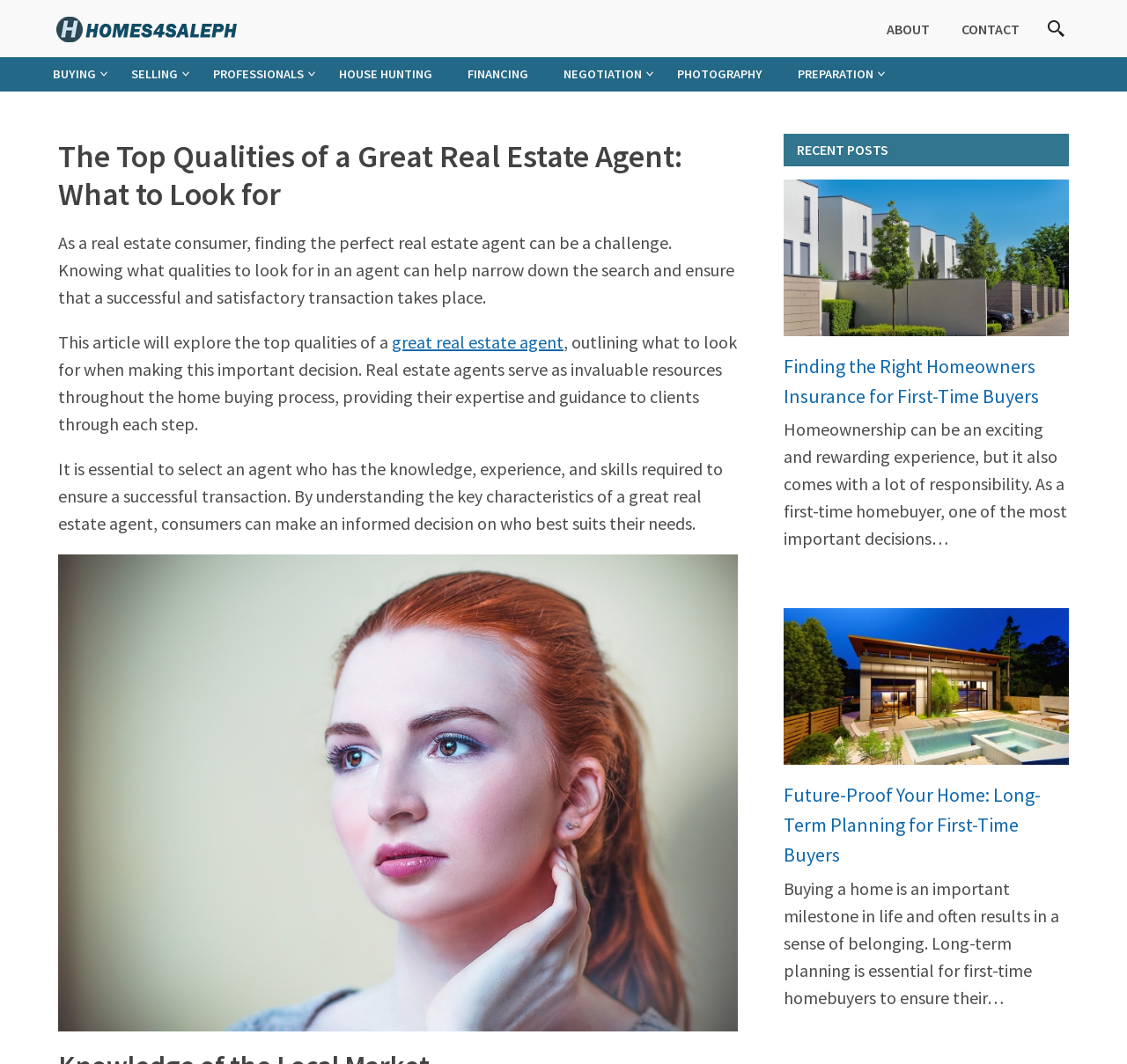Offer a detailed account of what is visible on the webpage.

The webpage is about the key qualities to look for in a great real estate agent. At the top left corner, there is a link to skip to the content. Next to it, there is a logo of "Homes4SalePH" with an image. 

Below the logo, there are two navigation bars. The primary navigation bar is located at the top center of the page, with links to "ABOUT", "CONTACT", and a search bar. The secondary navigation bar is located below the primary one, with links to "BUYING", "SELLING", "PROFESSIONALS", "HOUSE HUNTING", "FINANCING", "NEGOTIATION", and "PHOTOGRAPHY". Each link has a corresponding button next to it.

The main content of the page is divided into two sections. The first section has a heading that reads "The Top Qualities of a Great Real Estate Agent: What to Look for". Below the heading, there is a paragraph of text that explains the importance of finding the right real estate agent. The text is followed by a link to "great real estate agent" and another paragraph that outlines the key characteristics of a great real estate agent. 

Below the text, there is an image related to real estate agent qualities. 

The second section of the main content is located at the bottom right of the page, with a heading that reads "RECENT POSTS". Below the heading, there are two links to recent posts, each with a brief summary of the article. The first post is about finding the right homeowners insurance for first-time buyers, and the second post is about long-term planning for first-time homebuyers.